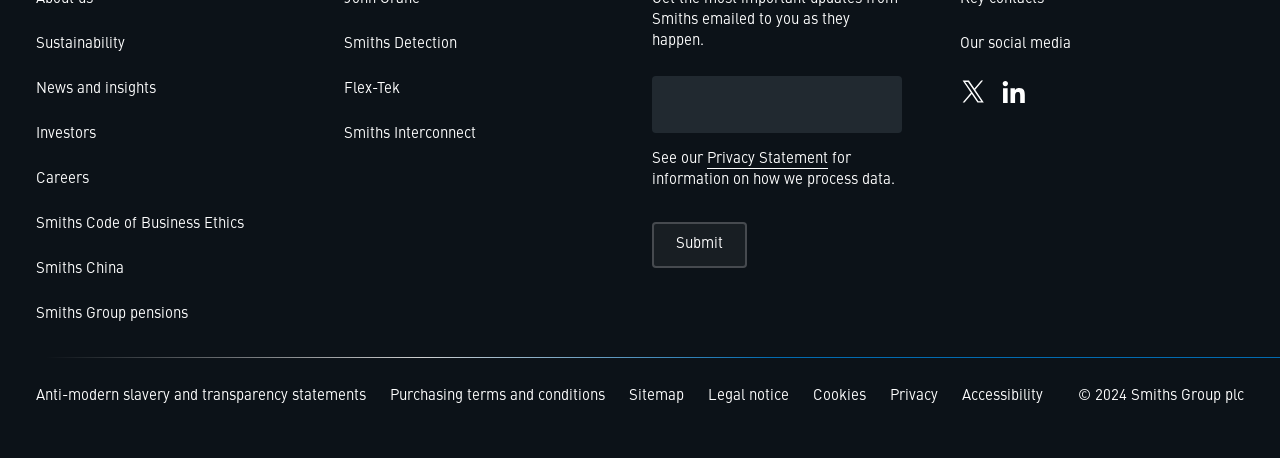Please identify the bounding box coordinates of the clickable element to fulfill the following instruction: "Submit the form". The coordinates should be four float numbers between 0 and 1, i.e., [left, top, right, bottom].

[0.509, 0.484, 0.584, 0.585]